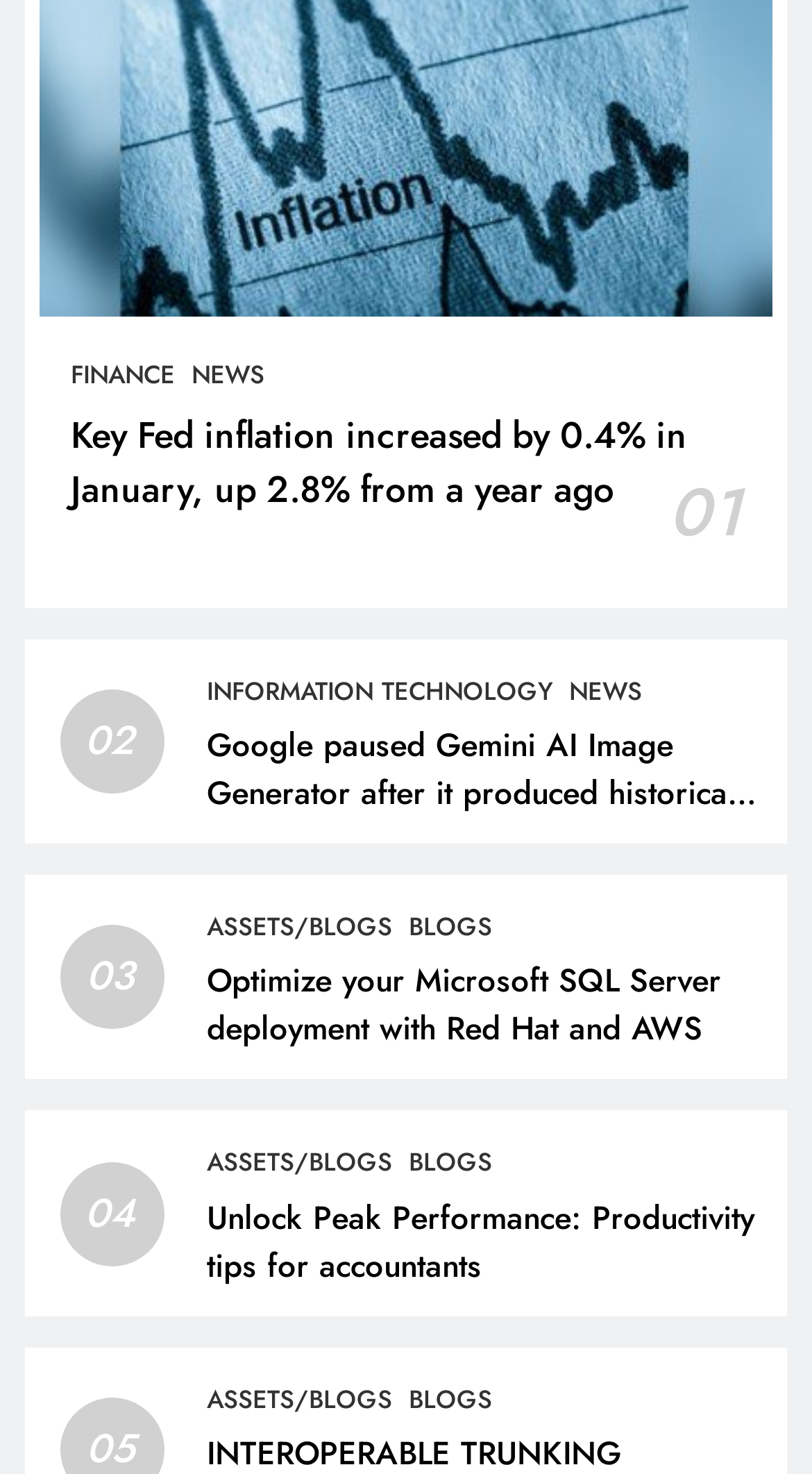Provide the bounding box coordinates for the area that should be clicked to complete the instruction: "View blog about Microsoft SQL Server deployment".

[0.255, 0.65, 0.888, 0.714]